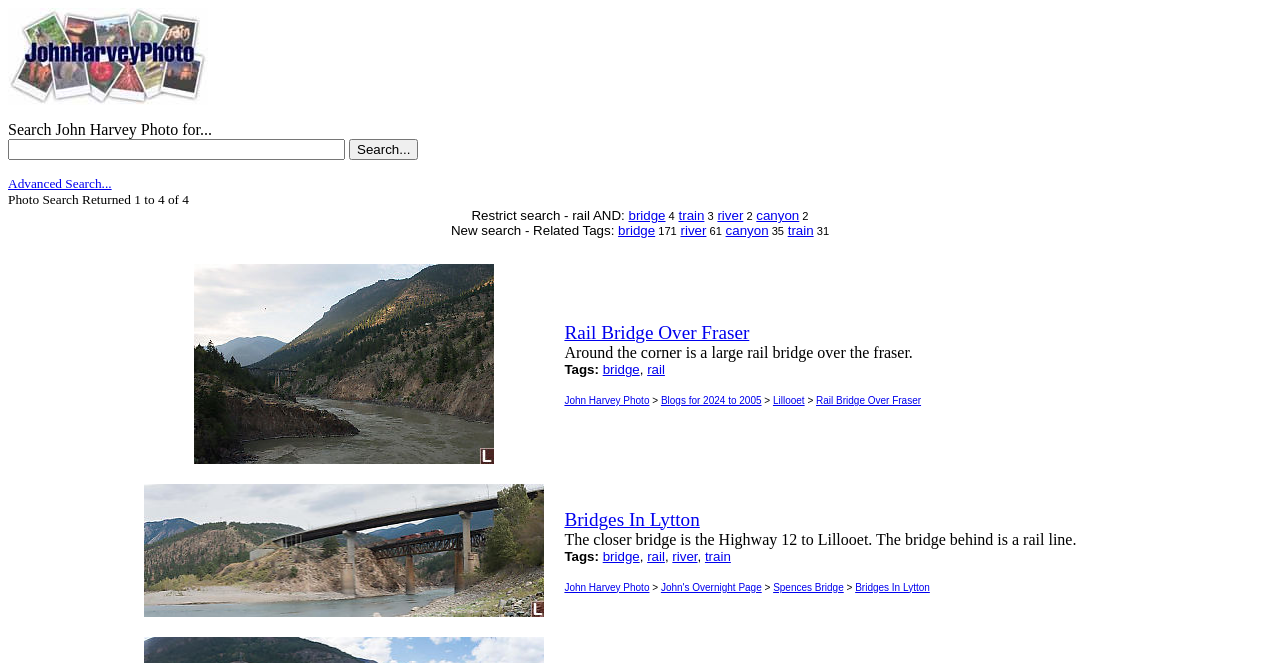Describe all visible elements and their arrangement on the webpage.

This webpage is a search results page for John Harvey Photo, with a focus on searching for photos. At the top left, there is a "Home" link accompanied by a small image. Next to it is a search bar with a "Search..." button. Below the search bar, there is a link to "Advanced Search...".

The main content of the page is divided into two sections. The top section displays the search results, with a heading "Photo Search Returned 1 to 4 of 4". Below this heading, there are four links with tags, including "bridge", "train", "river", and "canyon", each with a corresponding number.

The bottom section is a table with two rows, each containing two columns. The first column of each row displays a photo with a caption, while the second column provides more information about the photo, including tags and links to related pages. The first row shows a photo of a "Rail Bridge Over Fraser" with tags "bridge" and "rail", and links to related pages, including "John Harvey Photo" and "Lillooet". The second row displays a photo of "Bridges In Lytton" with tags "bridge", "rail", "river", and "train", and links to related pages, including "John Harvey Photo", "John's Overnight Page", and "Spences Bridge".